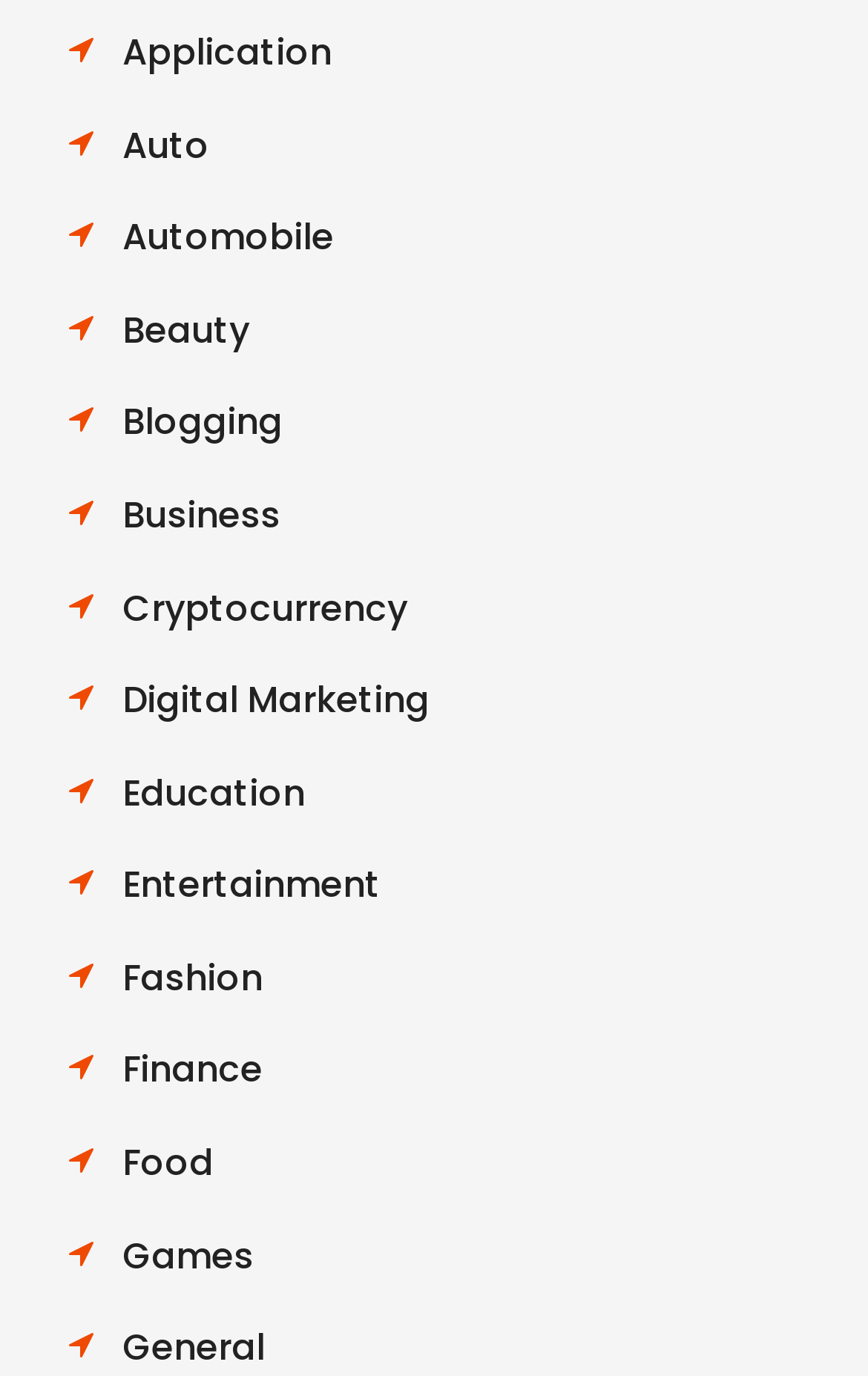What is the category link below 'Automobile'?
Provide an in-depth and detailed answer to the question.

By comparing the y1 and y2 coordinates of the link elements, I found that the link element with OCR text 'Beauty' has a higher y1 coordinate than the link element with OCR text 'Automobile', indicating that it is located below 'Automobile'.